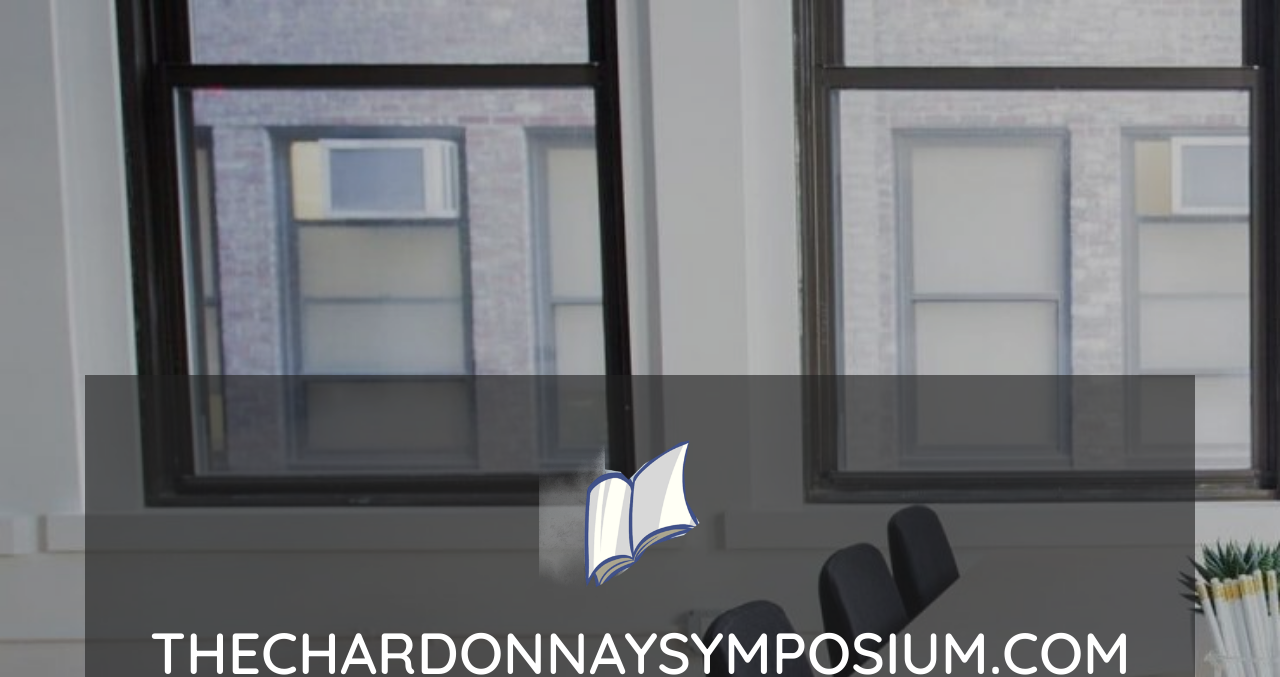Identify the bounding box for the UI element specified in this description: "parent_node: THECHARDONNAYSYMPOSIUM.COM". The coordinates must be four float numbers between 0 and 1, formatted as [left, top, right, bottom].

[0.188, 0.642, 0.812, 0.9]